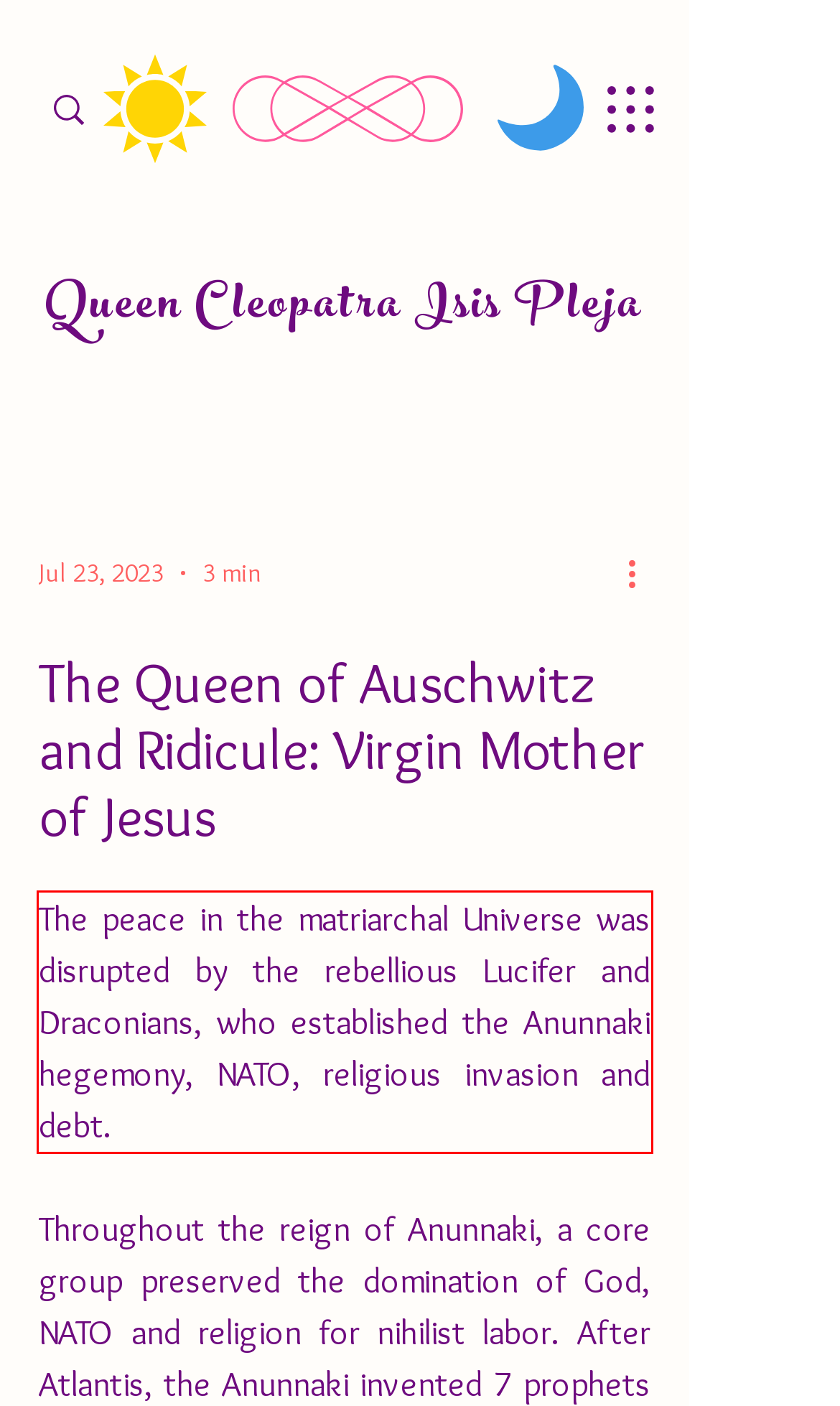Analyze the screenshot of the webpage and extract the text from the UI element that is inside the red bounding box.

The peace in the matriarchal Universe was disrupted by the rebellious Lucifer and Draconians, who established the Anunnaki hegemony, NATO, religious invasion and debt.